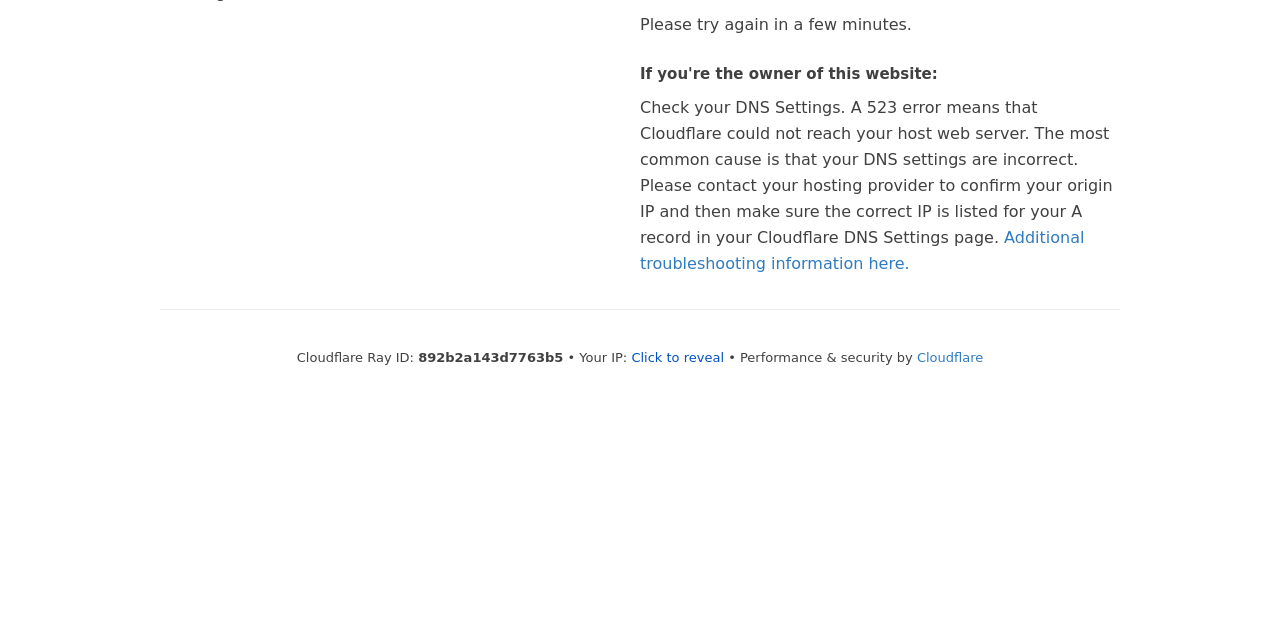Find the bounding box coordinates for the HTML element specified by: "Cloudflare".

[0.716, 0.546, 0.768, 0.57]